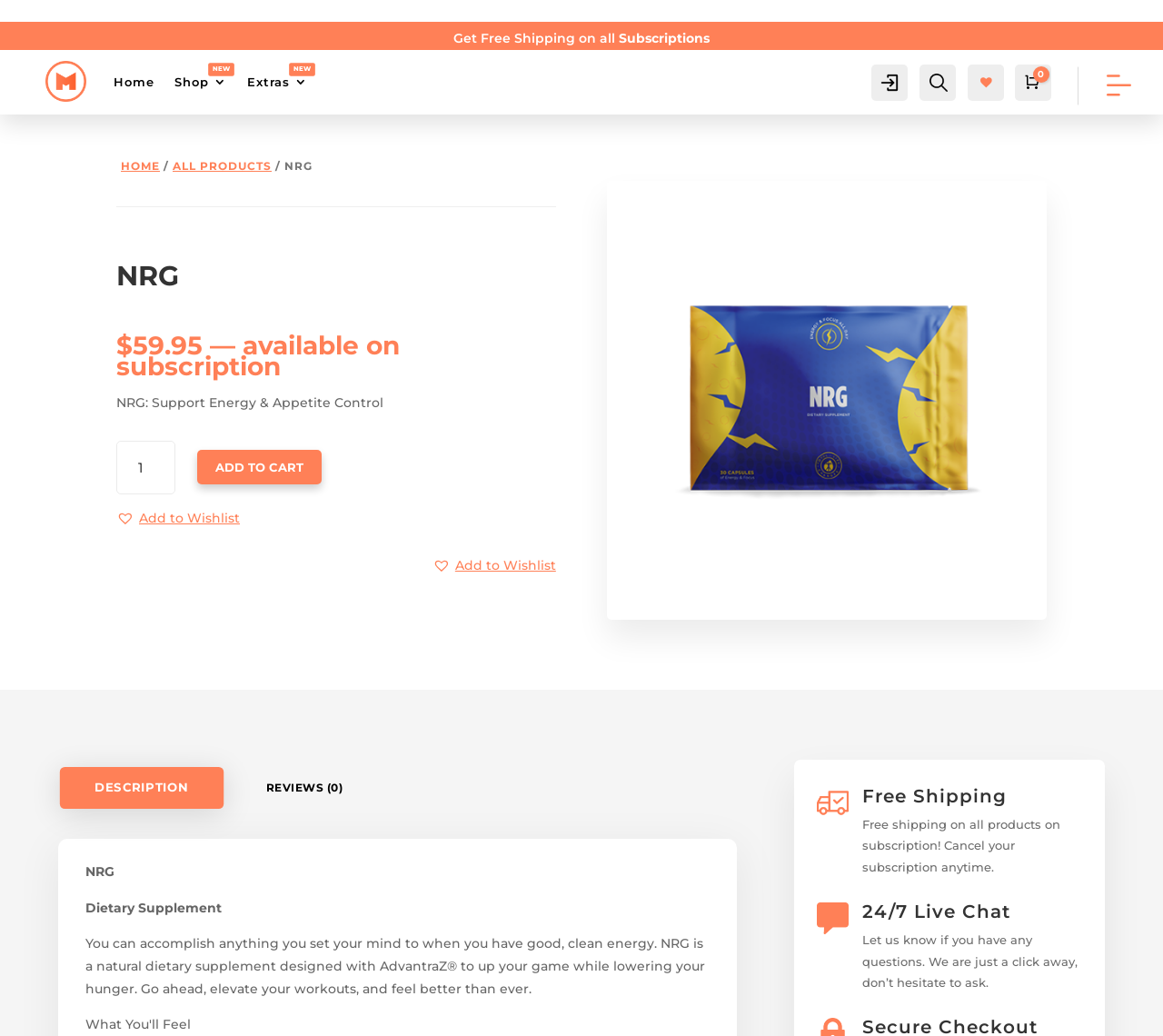What is the name of the product?
Refer to the screenshot and deliver a thorough answer to the question presented.

The name of the product can be found in the heading element with the text 'NRG' at the top of the page, and also in the breadcrumb navigation as 'NRG'.